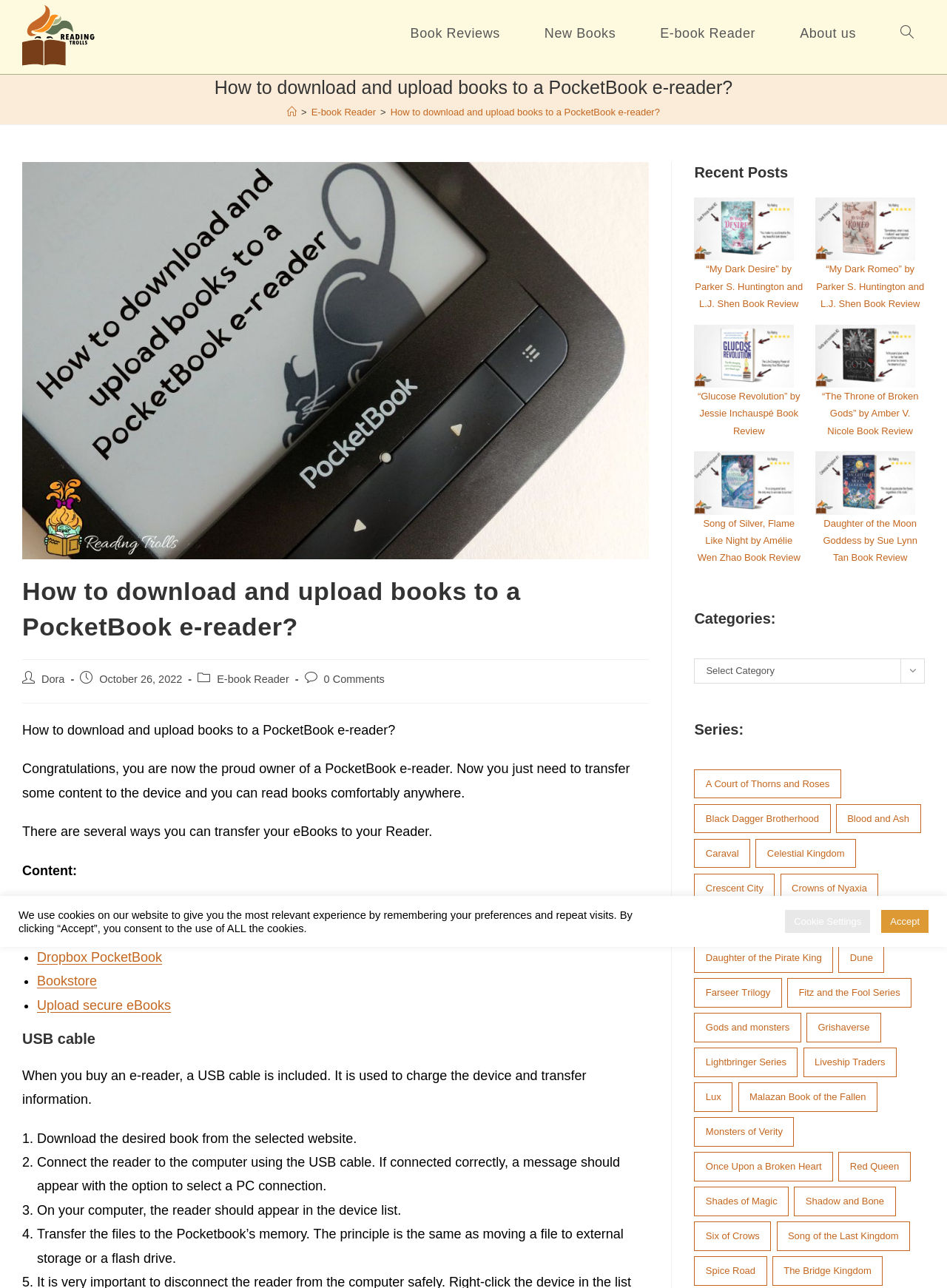Please locate the clickable area by providing the bounding box coordinates to follow this instruction: "Click on 'E-book Reader'".

[0.674, 0.0, 0.821, 0.052]